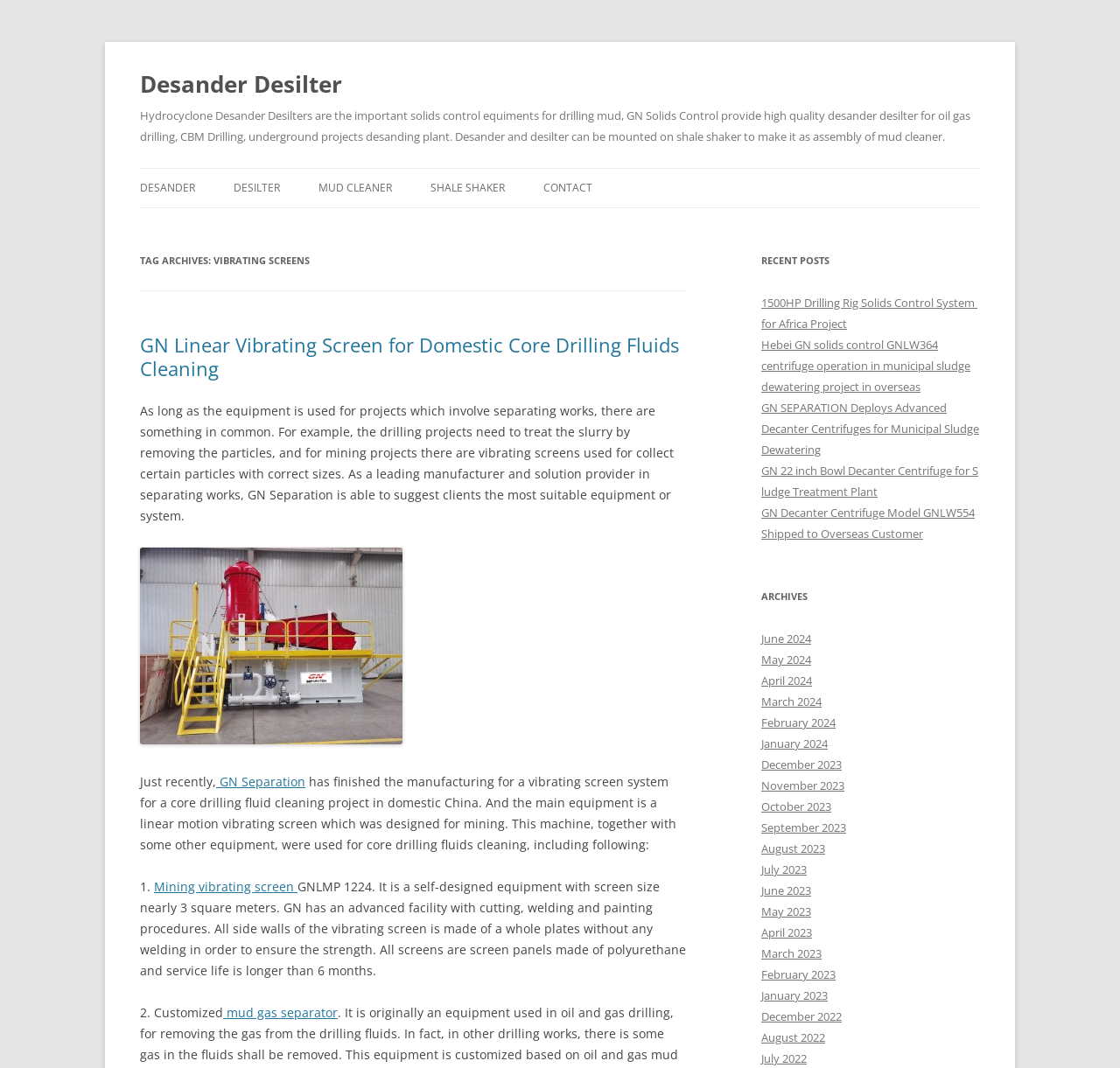Locate the bounding box coordinates of the clickable area needed to fulfill the instruction: "Click on Desander Desilter".

[0.125, 0.059, 0.305, 0.098]